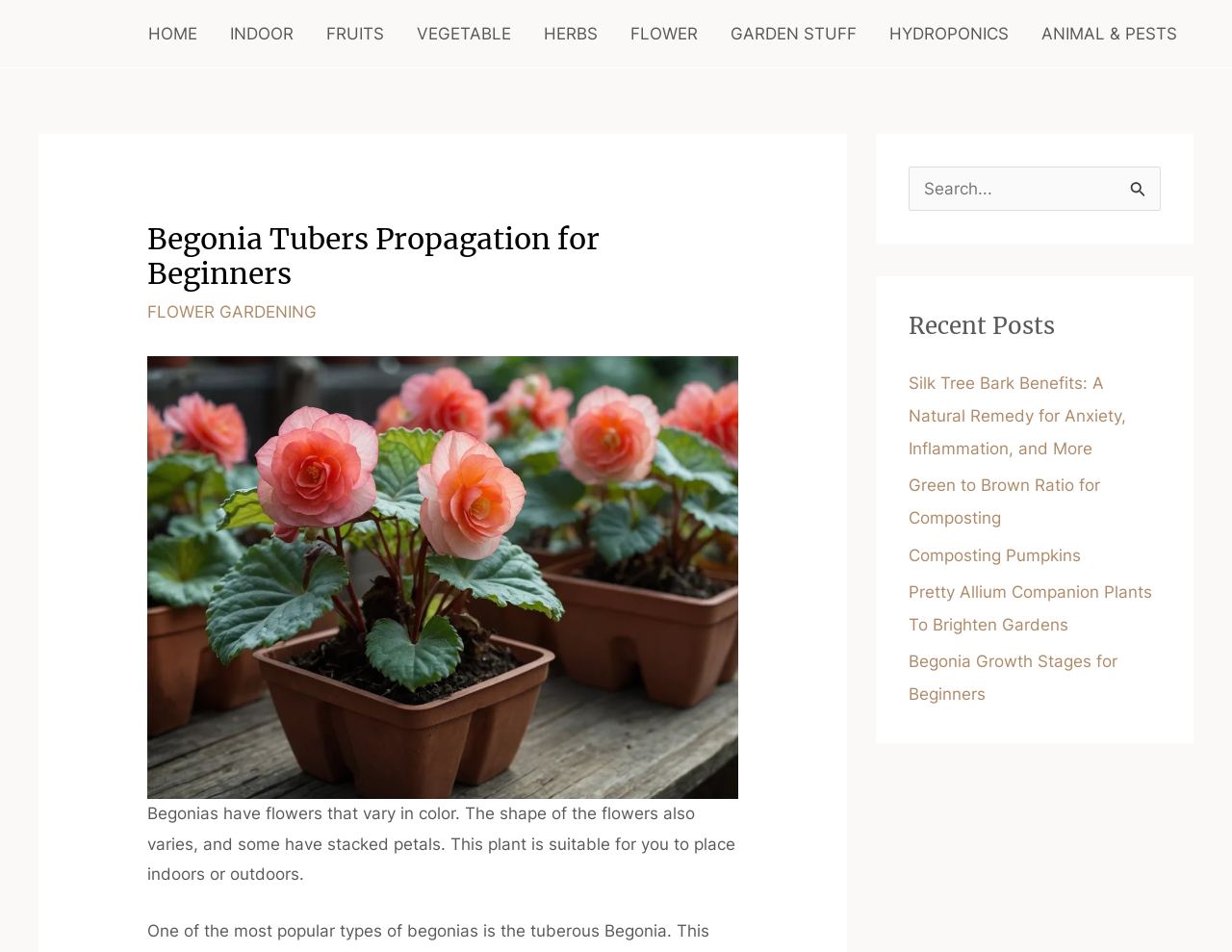Please respond to the question using a single word or phrase:
Can Begonias be placed indoors or outdoors?

Both